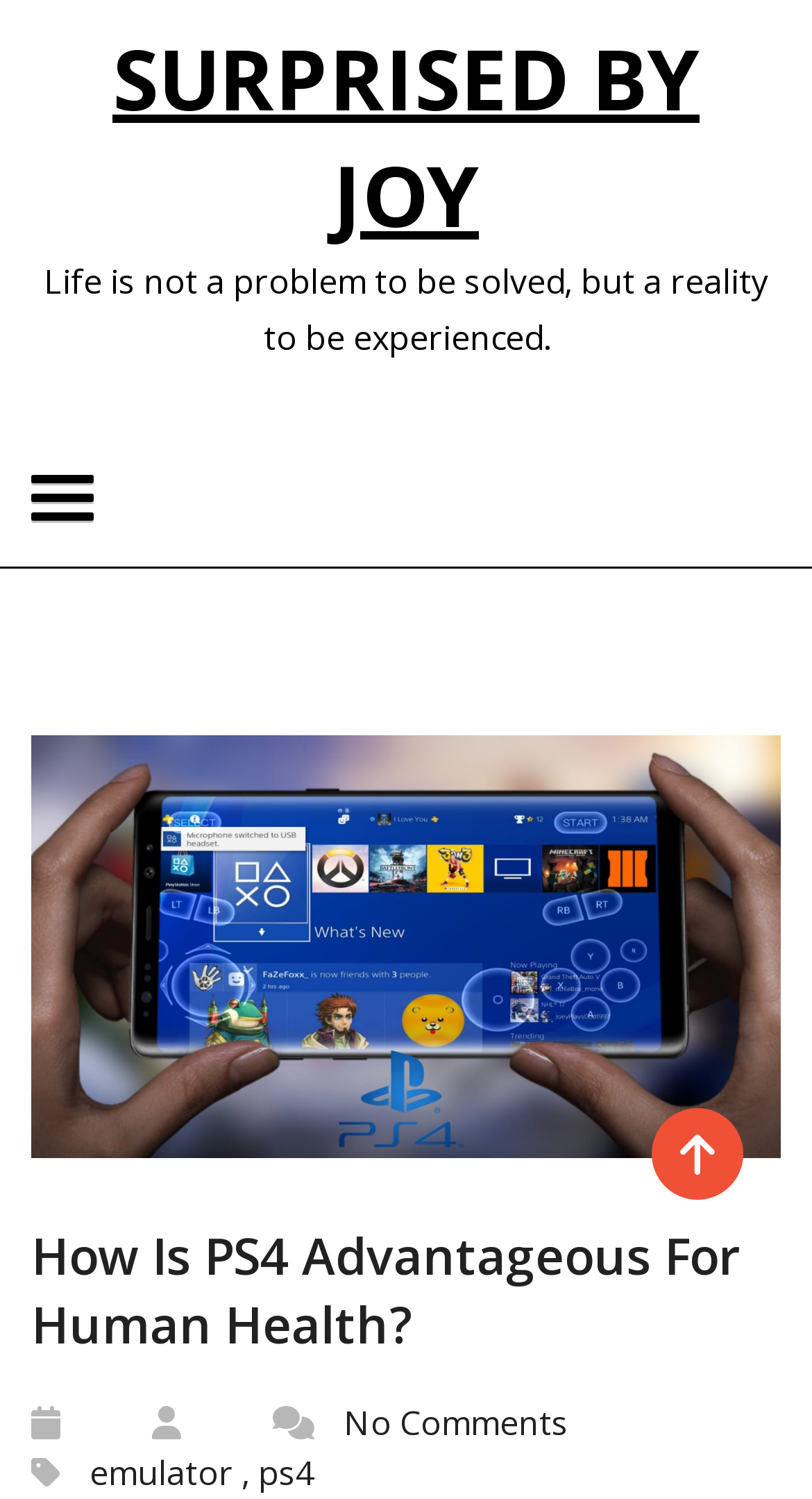Refer to the screenshot and answer the following question in detail:
What is the topic of the article?

The topic of the article can be determined by looking at the heading element 'How Is PS4 Advantageous For Human Health?' which has a bounding box coordinate of [0.038, 0.814, 0.962, 0.907]. This suggests that the article is discussing the benefits of PS4 for human health.